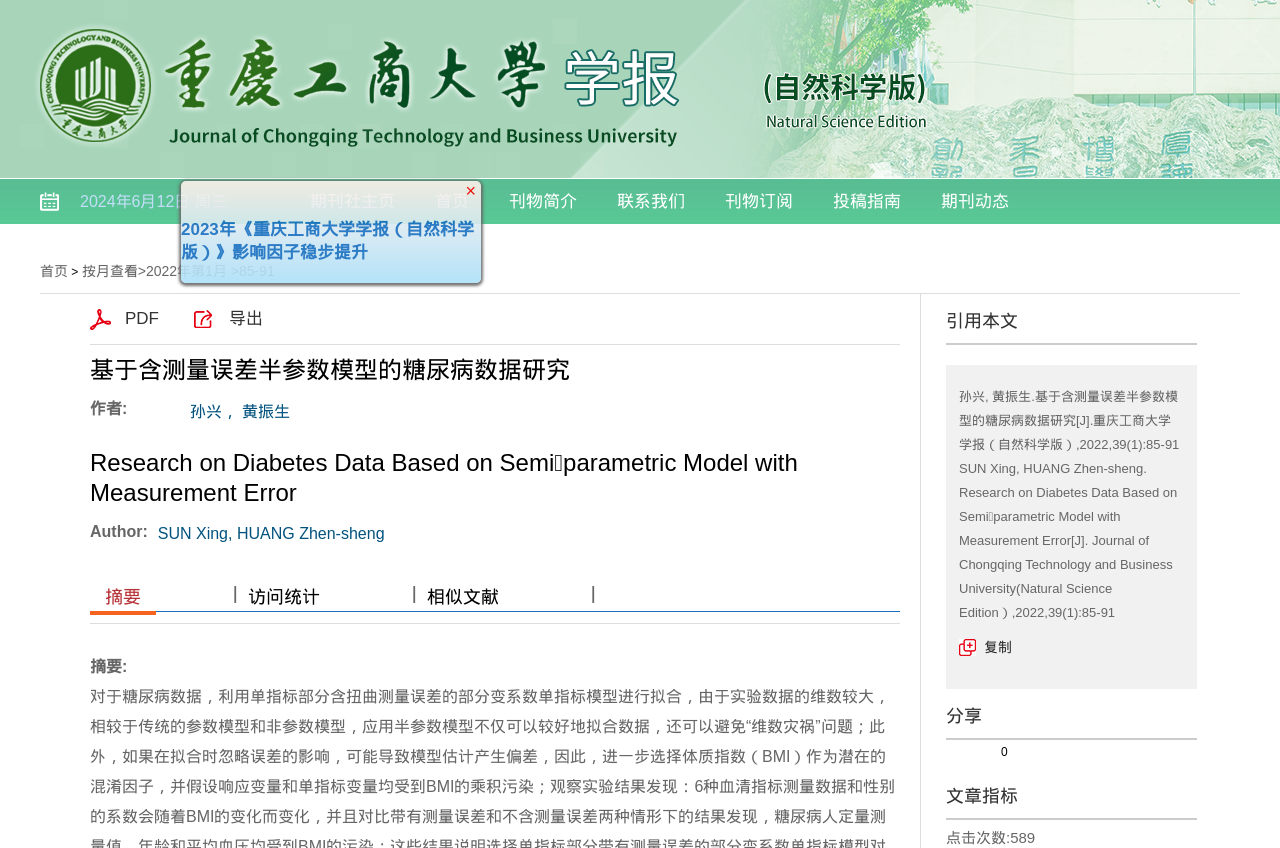With reference to the screenshot, provide a detailed response to the question below:
What is the journal name of the publication?

I found the journal name by looking at the citation section, where it says '孙兴, 黄振生.基于含测量误差半参数模型的糖尿病数据研究[J].重庆工商大学学报（自然科学版）,2022,39(1):85-91'.